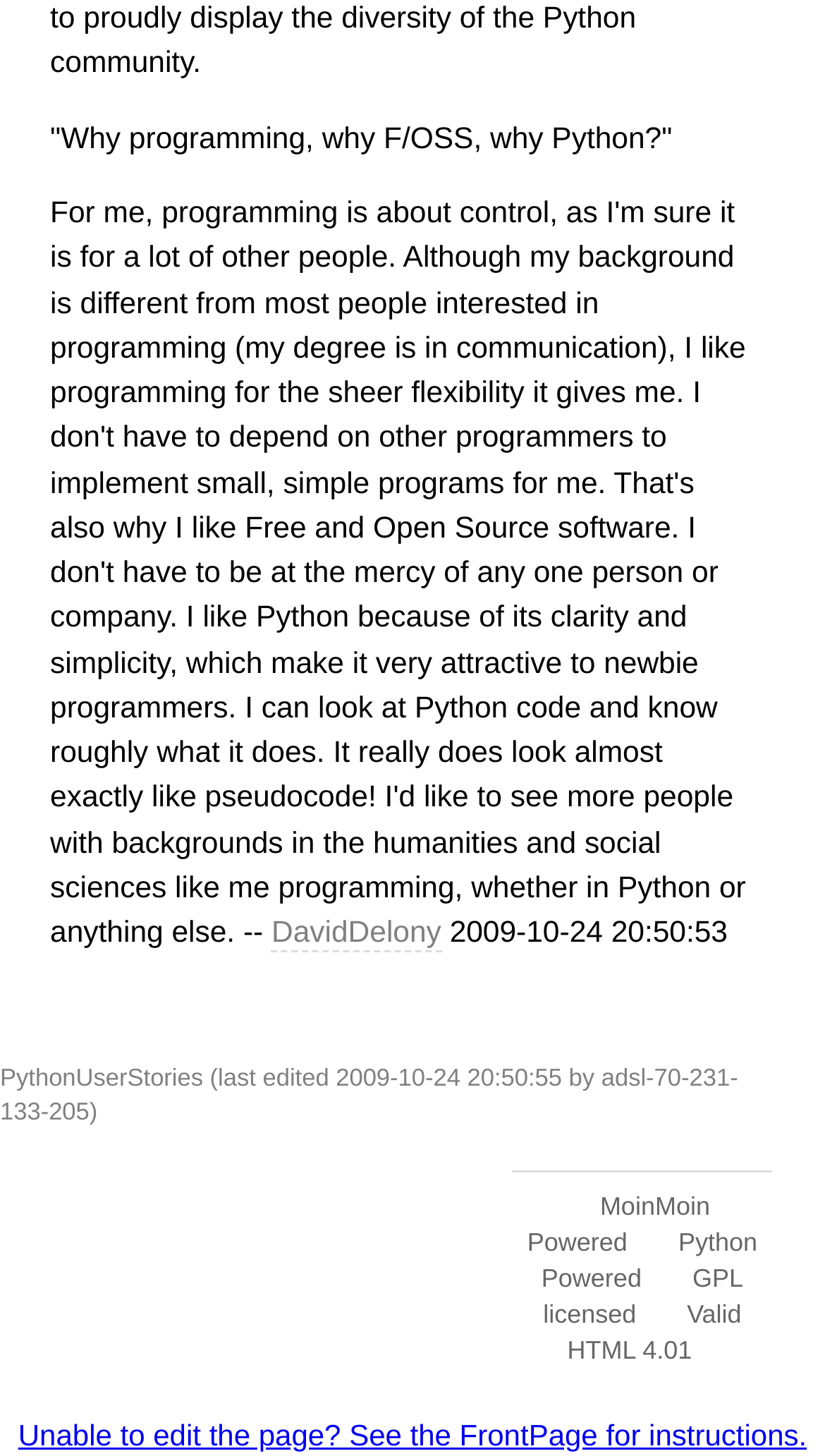What is the title of the article?
From the screenshot, provide a brief answer in one word or phrase.

Why programming, why F/OSS, why Python?